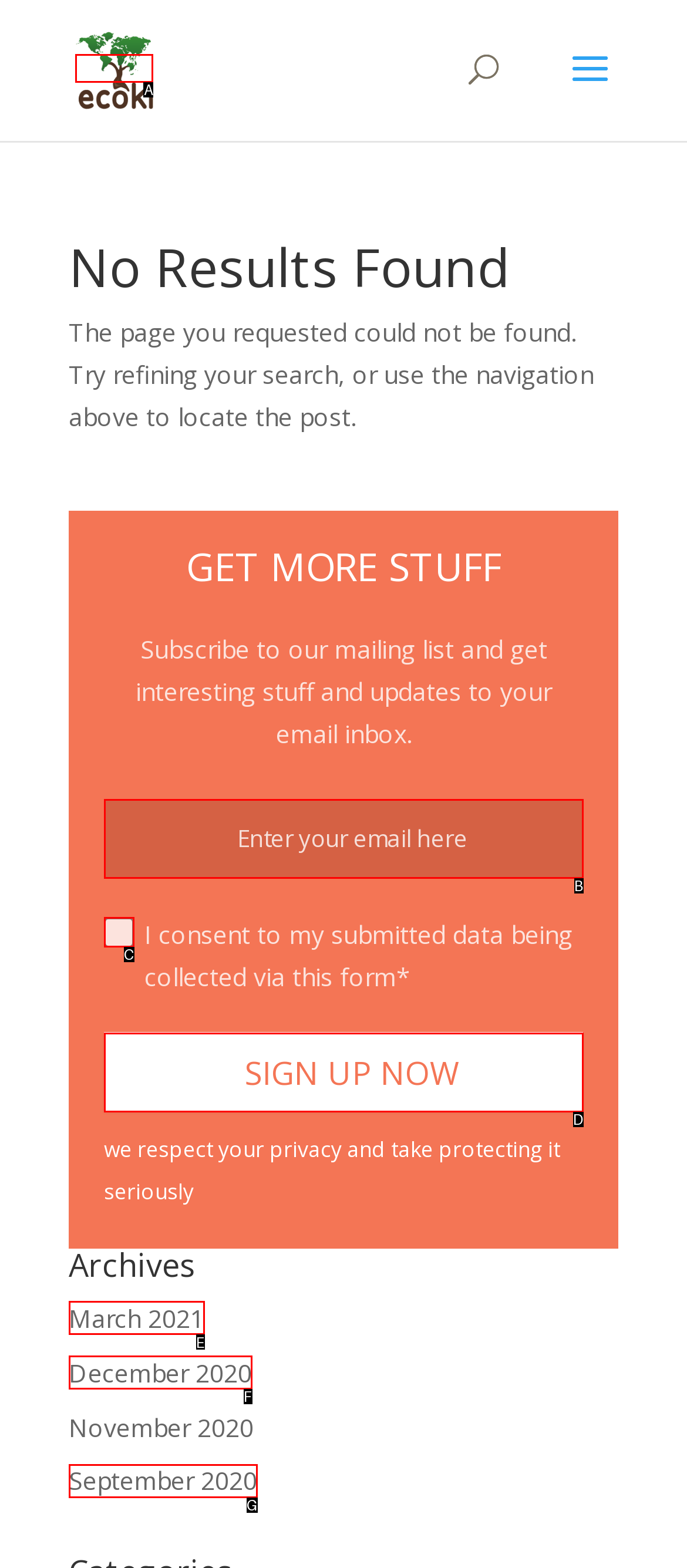Select the HTML element that corresponds to the description: Licensing Information →. Reply with the letter of the correct option.

None